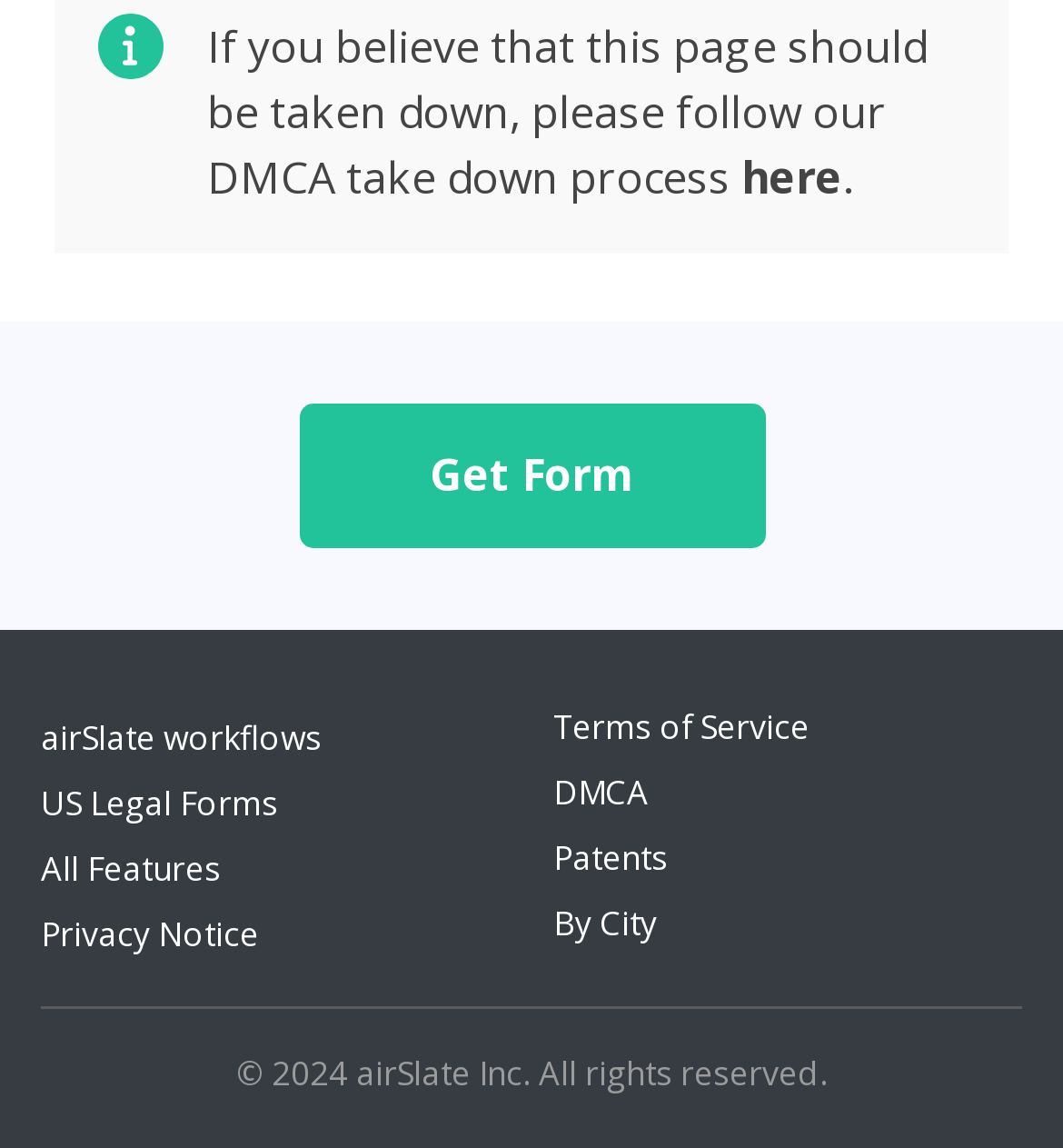Locate the bounding box coordinates of the clickable part needed for the task: "Leave a comment".

None